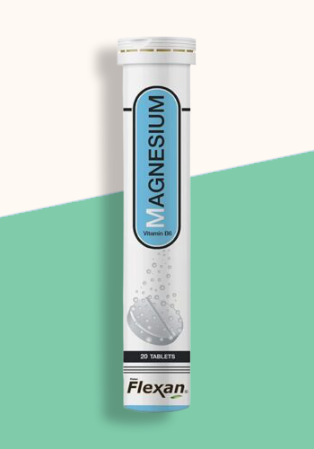What is the color of the top part of the background?
Look at the image and provide a detailed response to the question.

The background of the image is divided into two parts, with the top part being a soft cream color, which transitions to a vibrant mint green at the bottom, creating a modern and refreshing aesthetic.